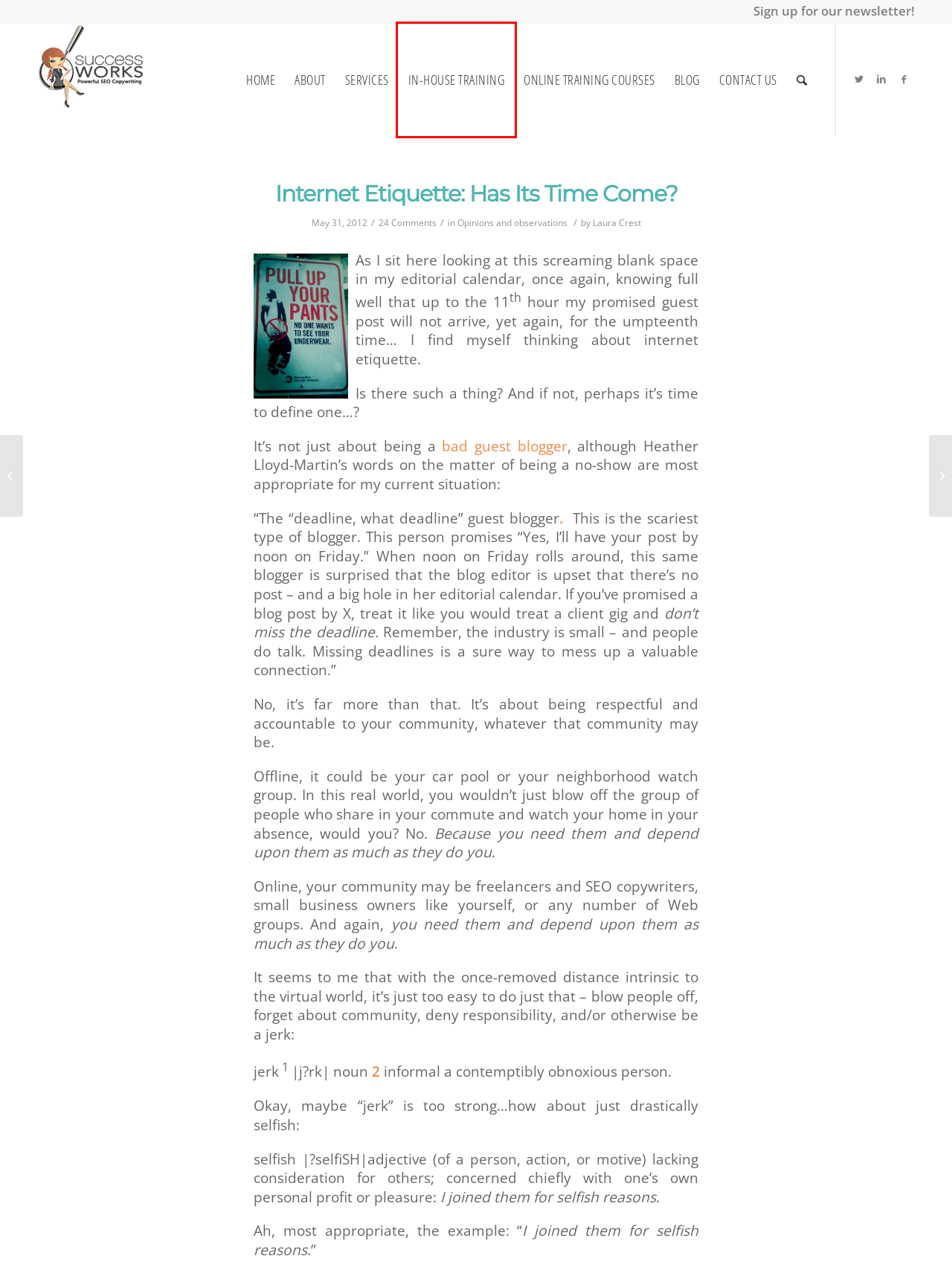You are presented with a screenshot of a webpage containing a red bounding box around a particular UI element. Select the best webpage description that matches the new webpage after clicking the element within the bounding box. Here are the candidates:
A. SEO content marketing roundup, week ending May 30th
B. Laura Crest, Author at SuccessWorks
C. Are You a Bad Guest Blogger?
D. Customized SEO Writing Training — Online or In-House
E. High Five: The 5 Best SEO Copywriting Video How-To's
F. SEO Copywriting blog: Web and social media writing secrets & tips
G. SEO Copywriting: Training, Consulting & Free Tips
H. Opinions and observations Archives - SuccessWorks

D